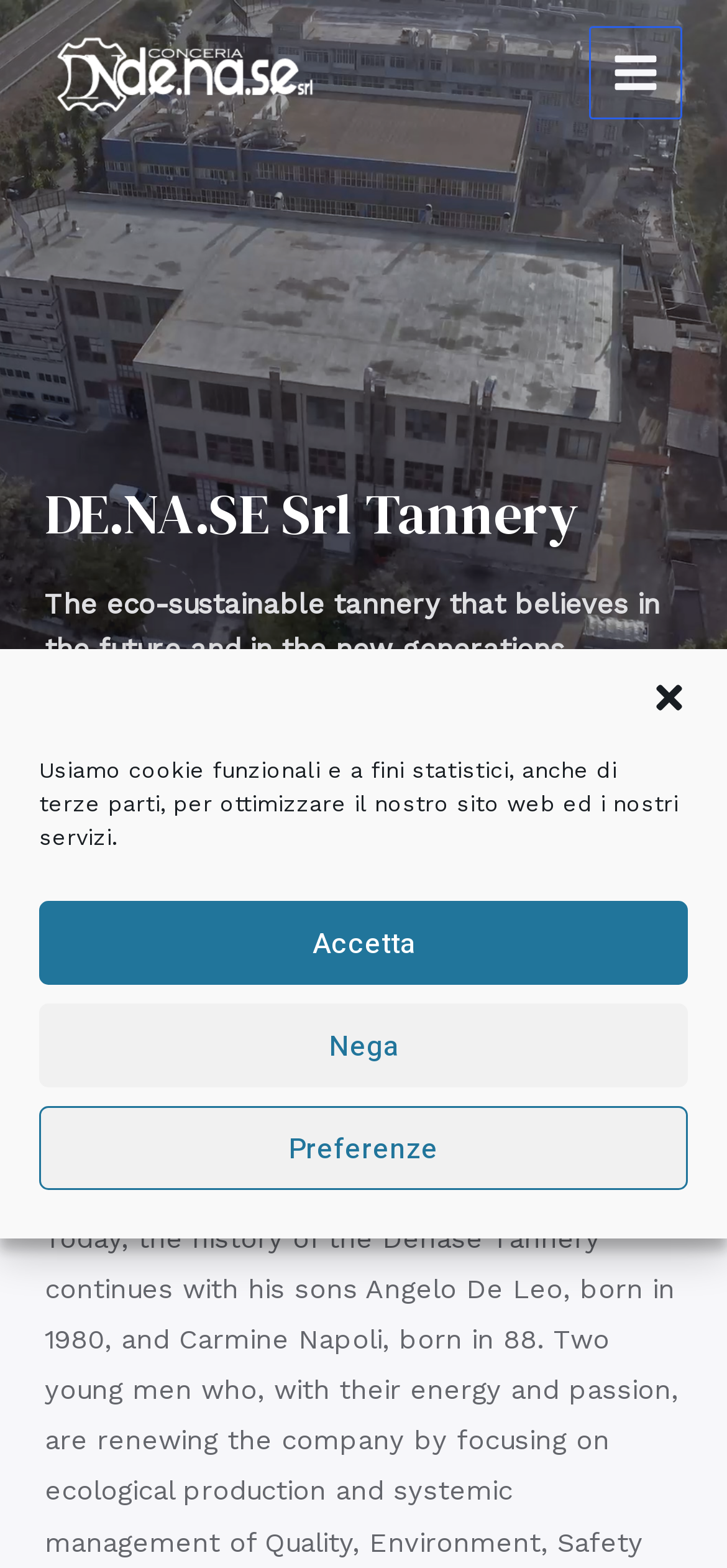Please provide a short answer using a single word or phrase for the question:
What is the name of the tannery?

Denase Srl